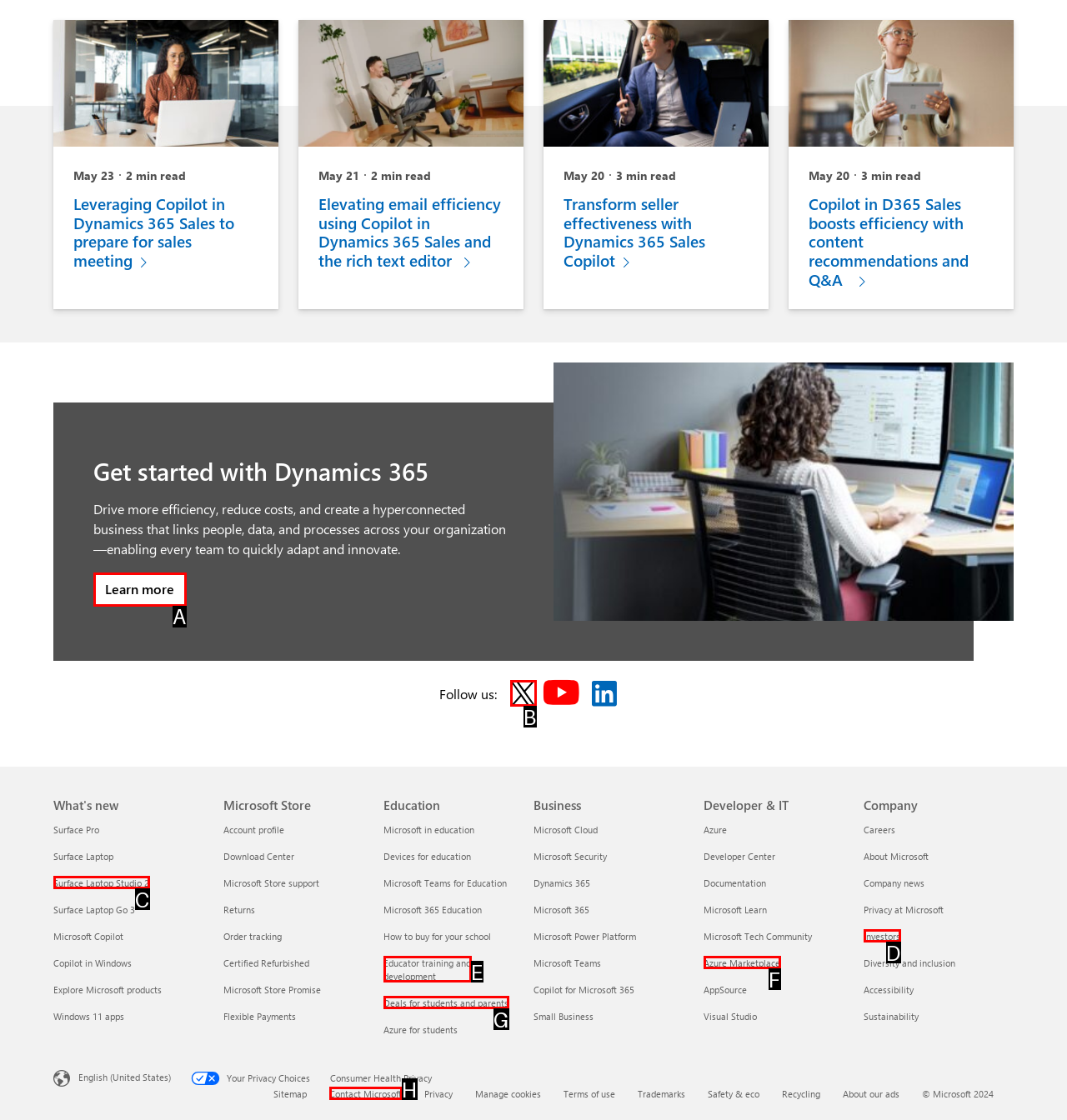Based on the description: Deals for students and parents, identify the matching lettered UI element.
Answer by indicating the letter from the choices.

G